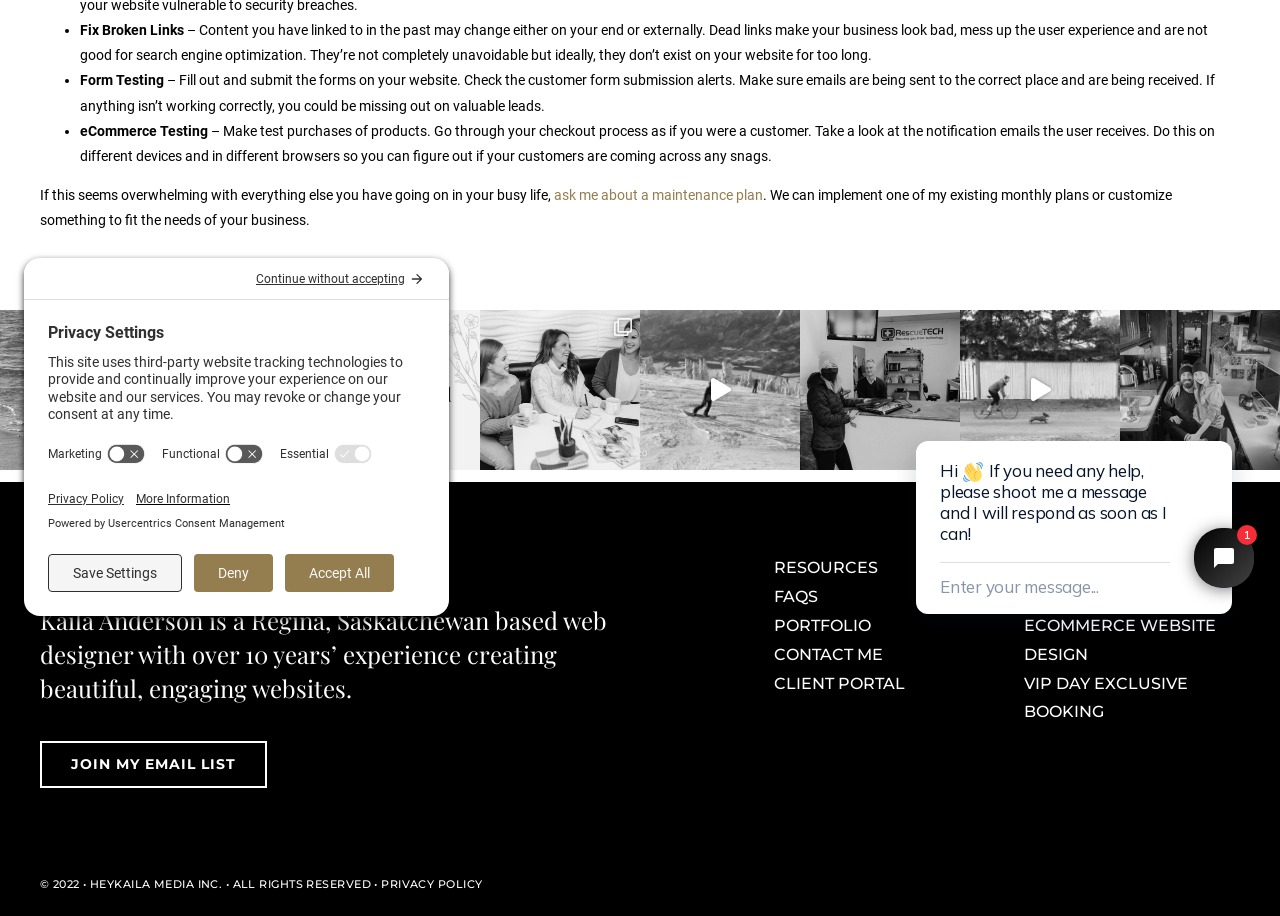From the webpage screenshot, predict the bounding box of the UI element that matches this description: "Join My Email List".

[0.031, 0.809, 0.209, 0.861]